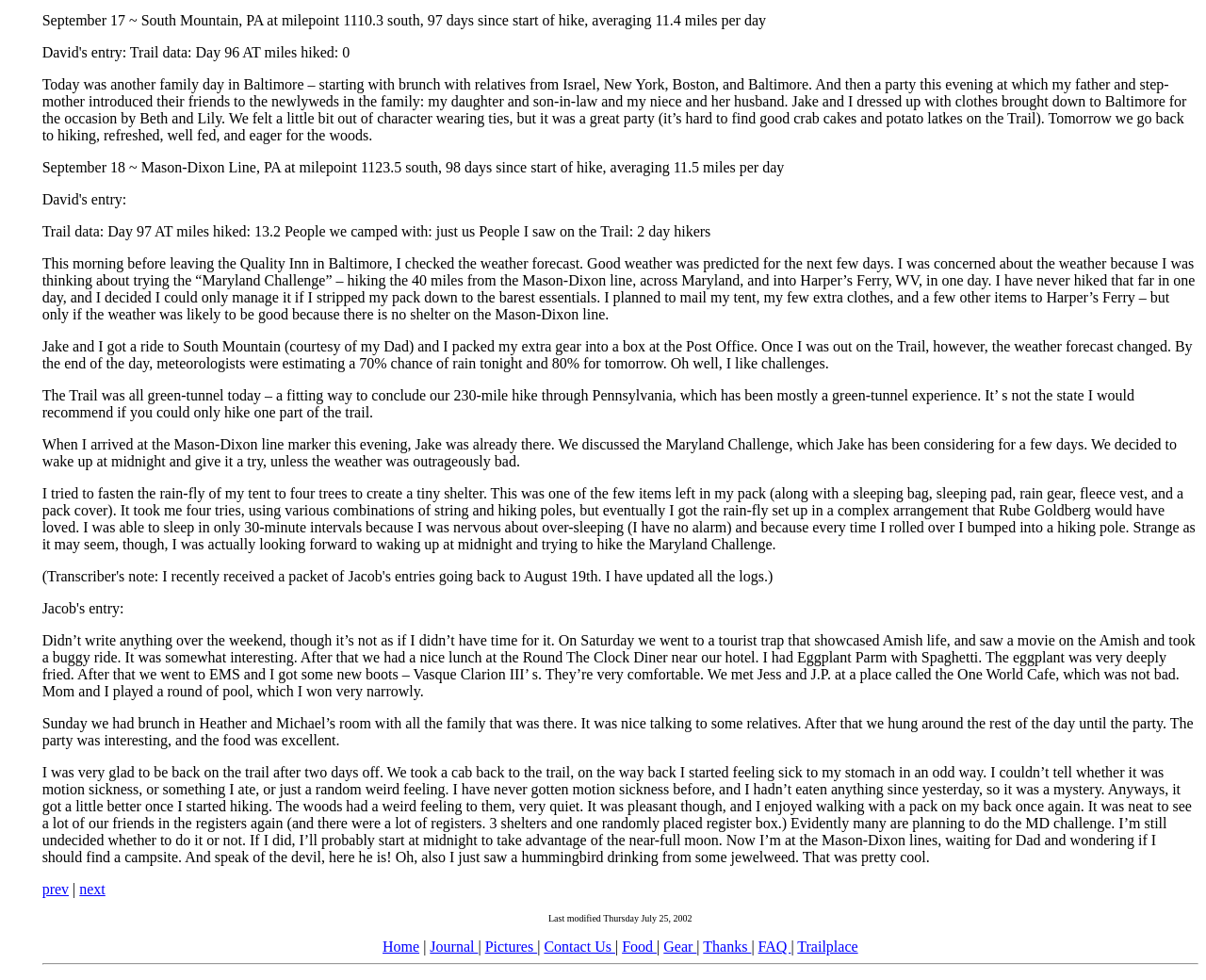Please identify the bounding box coordinates of the clickable area that will fulfill the following instruction: "contact us". The coordinates should be in the format of four float numbers between 0 and 1, i.e., [left, top, right, bottom].

[0.451, 0.958, 0.51, 0.974]